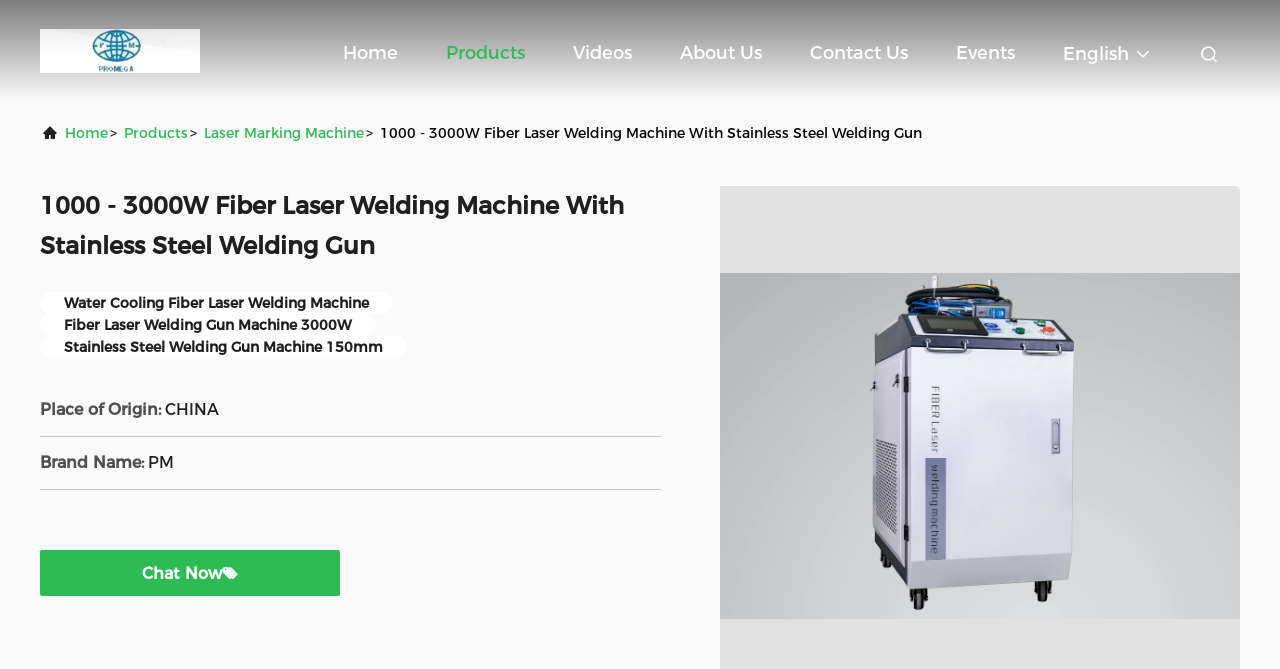Illustrate the webpage's structure and main components comprehensively.

This webpage is about a product, specifically a 1000-3000W Fiber Laser Welding Machine With Stainless Steel Welding Gun. At the top left, there is a company logo and a link to the company's website, Shanghai ProMega Trading Co., Ltd. 

To the right of the company logo, there are six navigation links: Home, Products, Videos, About Us, Contact Us, and Events. Below these links, there is a secondary navigation menu with links to Home, Products, and Laser Marking Machine.

The main content of the page is divided into sections. The first section has a heading with the product name, followed by a brief description. Below this, there are three subheadings: Water Cooling Fiber Laser Welding Machine, Fiber Laser Welding Gun Machine 3000W, and Stainless Steel Welding Gun Machine 150mm.

Further down, there are details about the product, including its place of origin, which is China, and its brand name, PM. At the bottom left, there is a call-to-action button labeled "Chat Now". 

On the right side of the page, there is a large image of the product, which takes up most of the space.